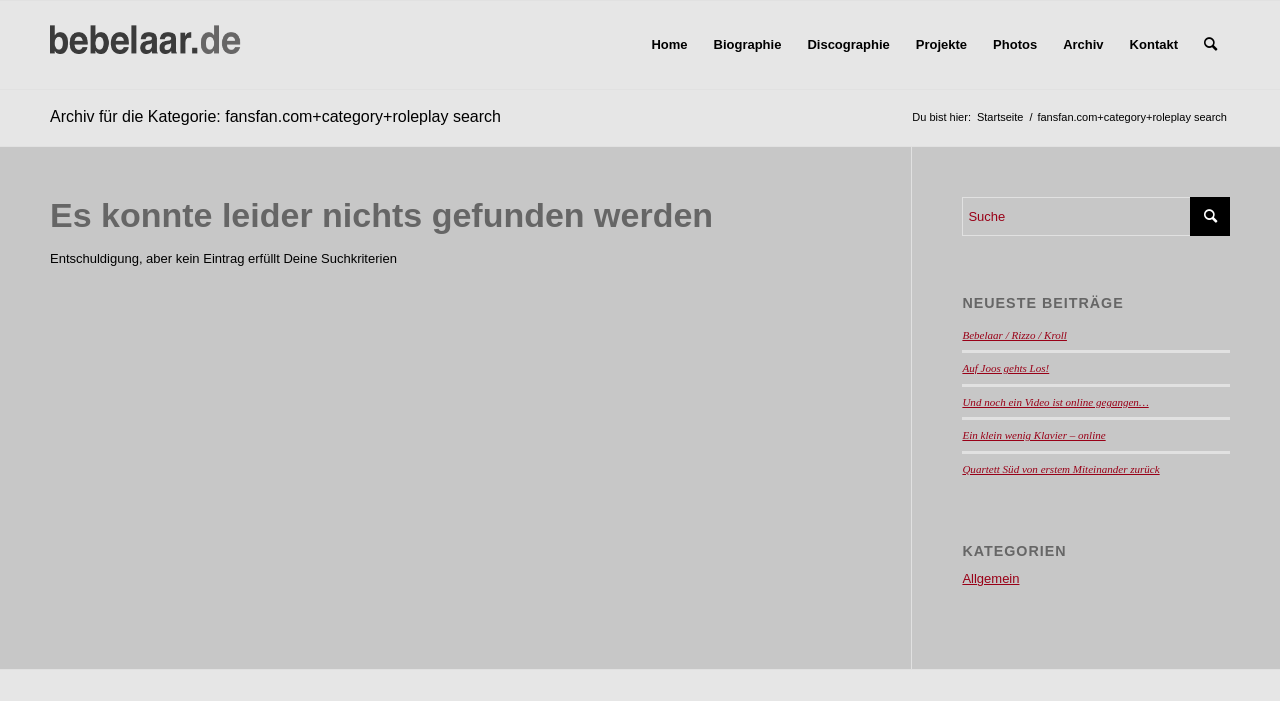Please determine the bounding box coordinates of the section I need to click to accomplish this instruction: "go to the Biographie page".

[0.547, 0.001, 0.621, 0.127]